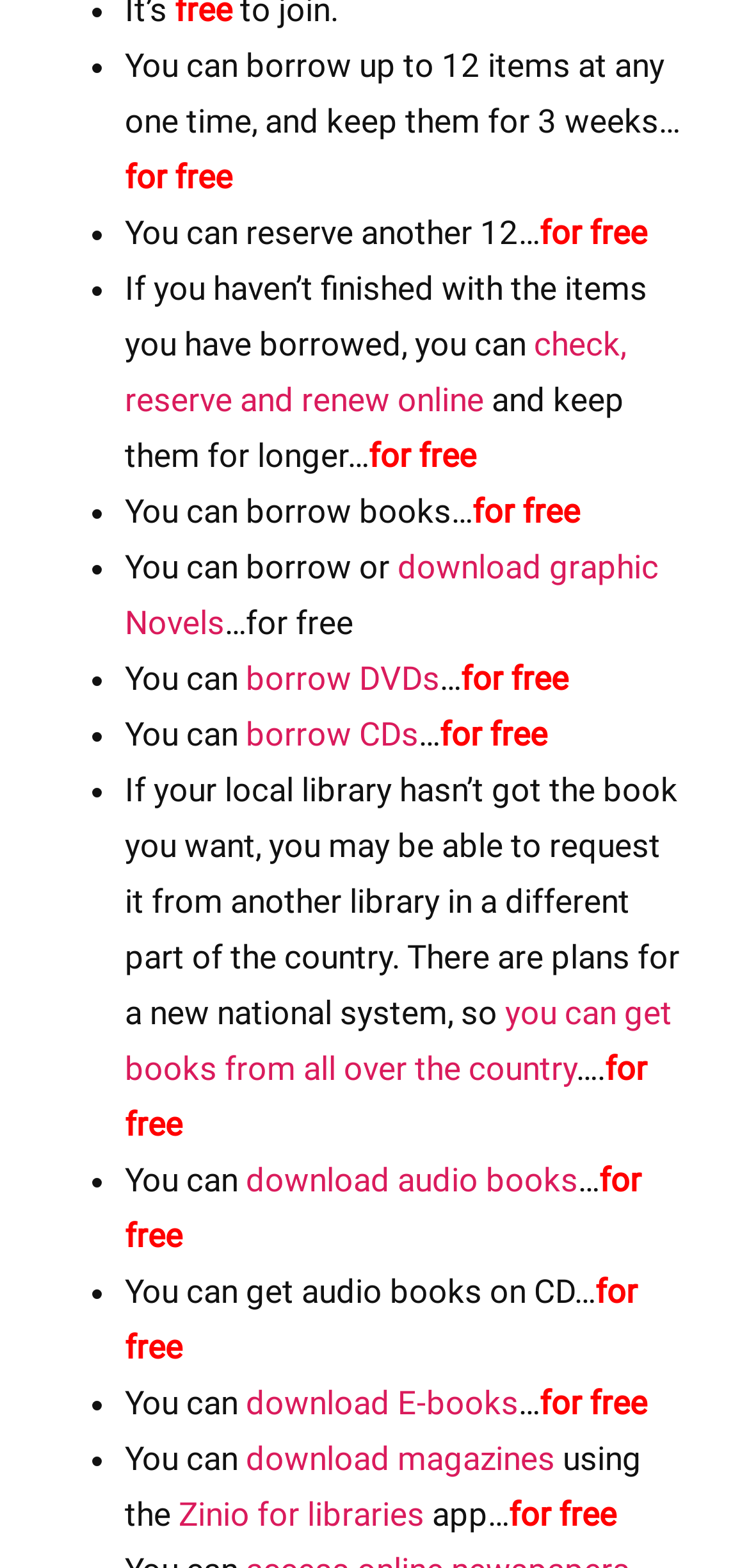Identify the bounding box coordinates of the region that needs to be clicked to carry out this instruction: "download graphic Novels". Provide these coordinates as four float numbers ranging from 0 to 1, i.e., [left, top, right, bottom].

[0.167, 0.35, 0.879, 0.41]